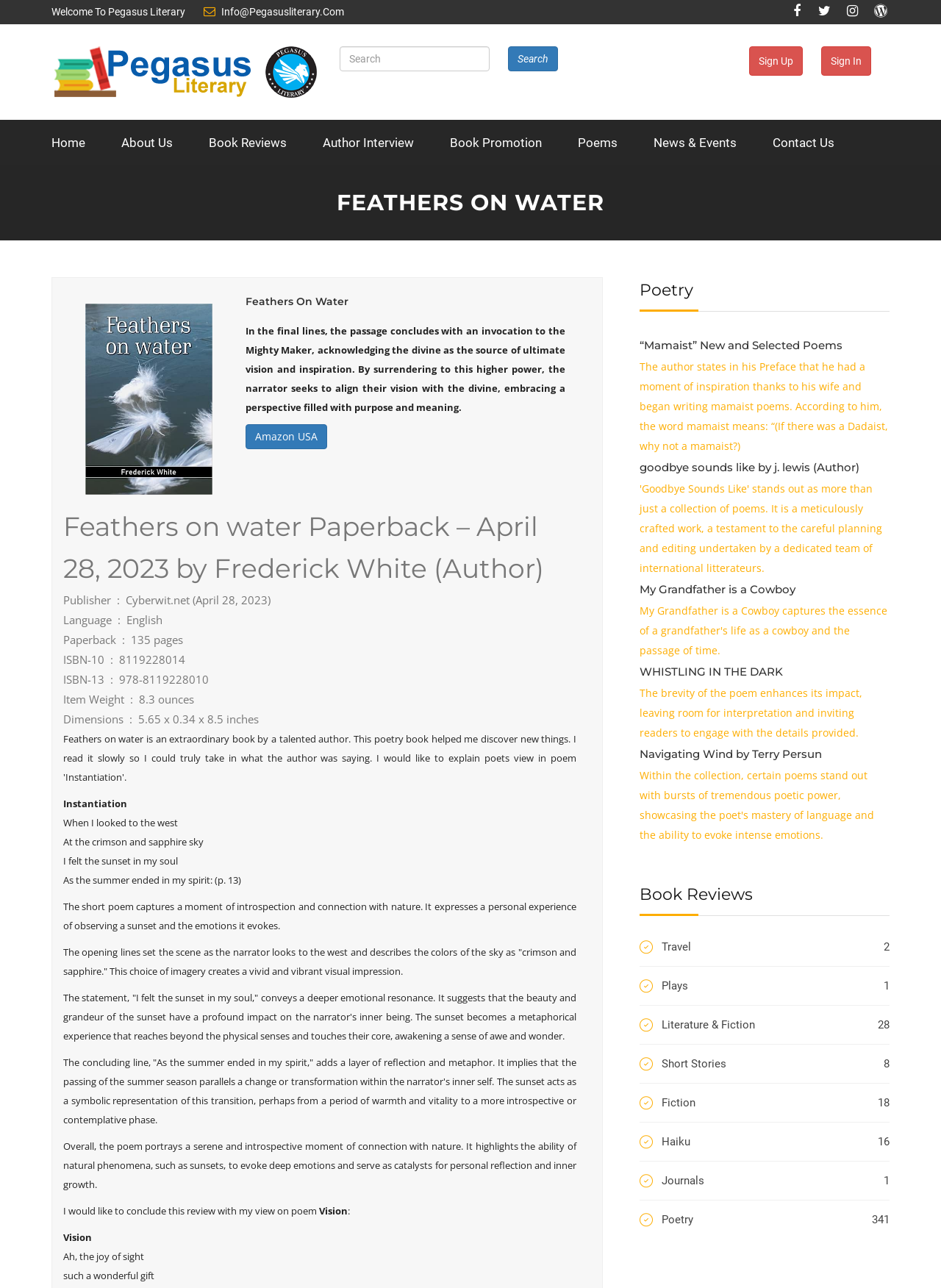Locate the bounding box of the UI element defined by this description: "Haiku 16". The coordinates should be given as four float numbers between 0 and 1, formatted as [left, top, right, bottom].

[0.68, 0.872, 0.945, 0.901]